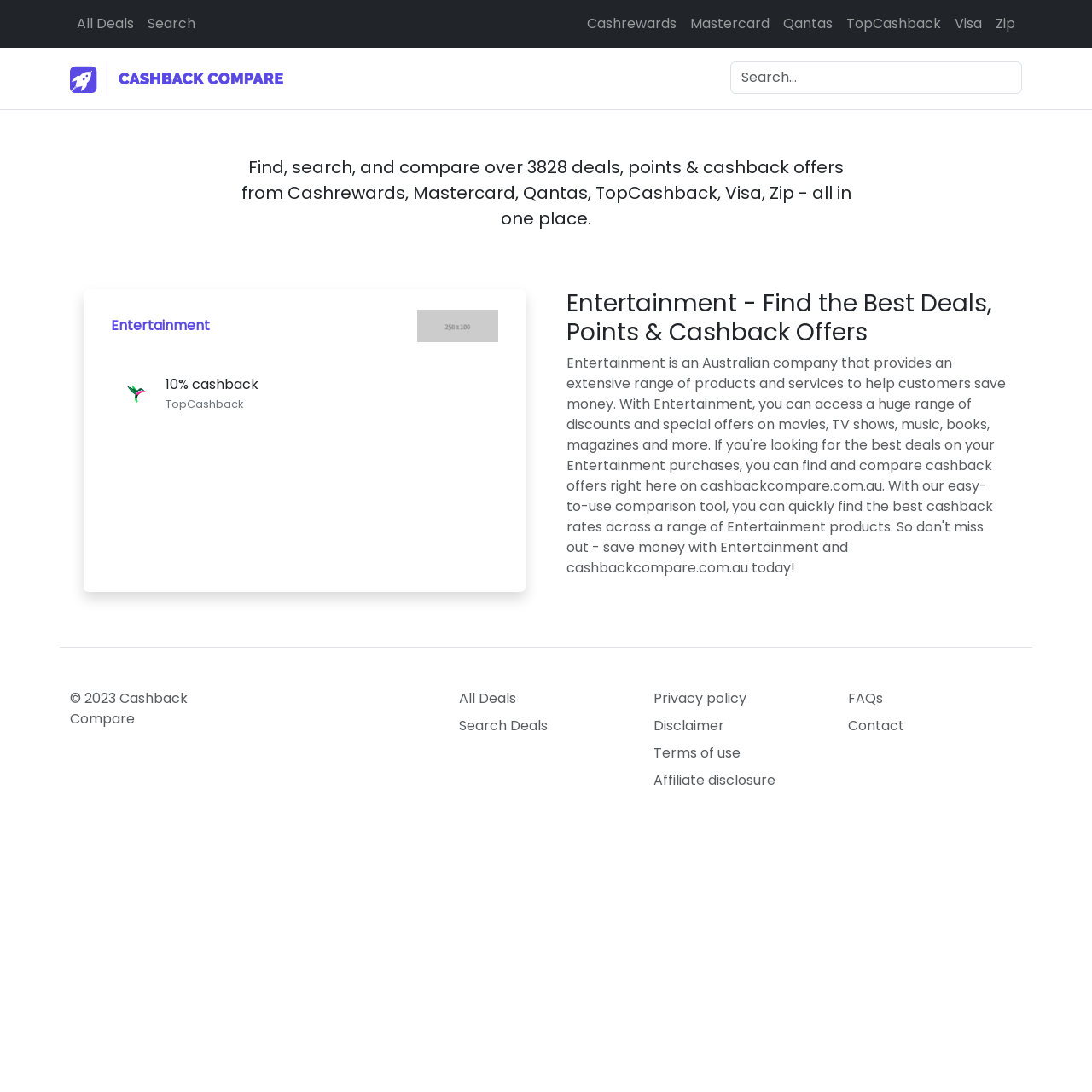Ascertain the bounding box coordinates for the UI element detailed here: "Disclaimer". The coordinates should be provided as [left, top, right, bottom] with each value being a float between 0 and 1.

[0.598, 0.656, 0.758, 0.674]